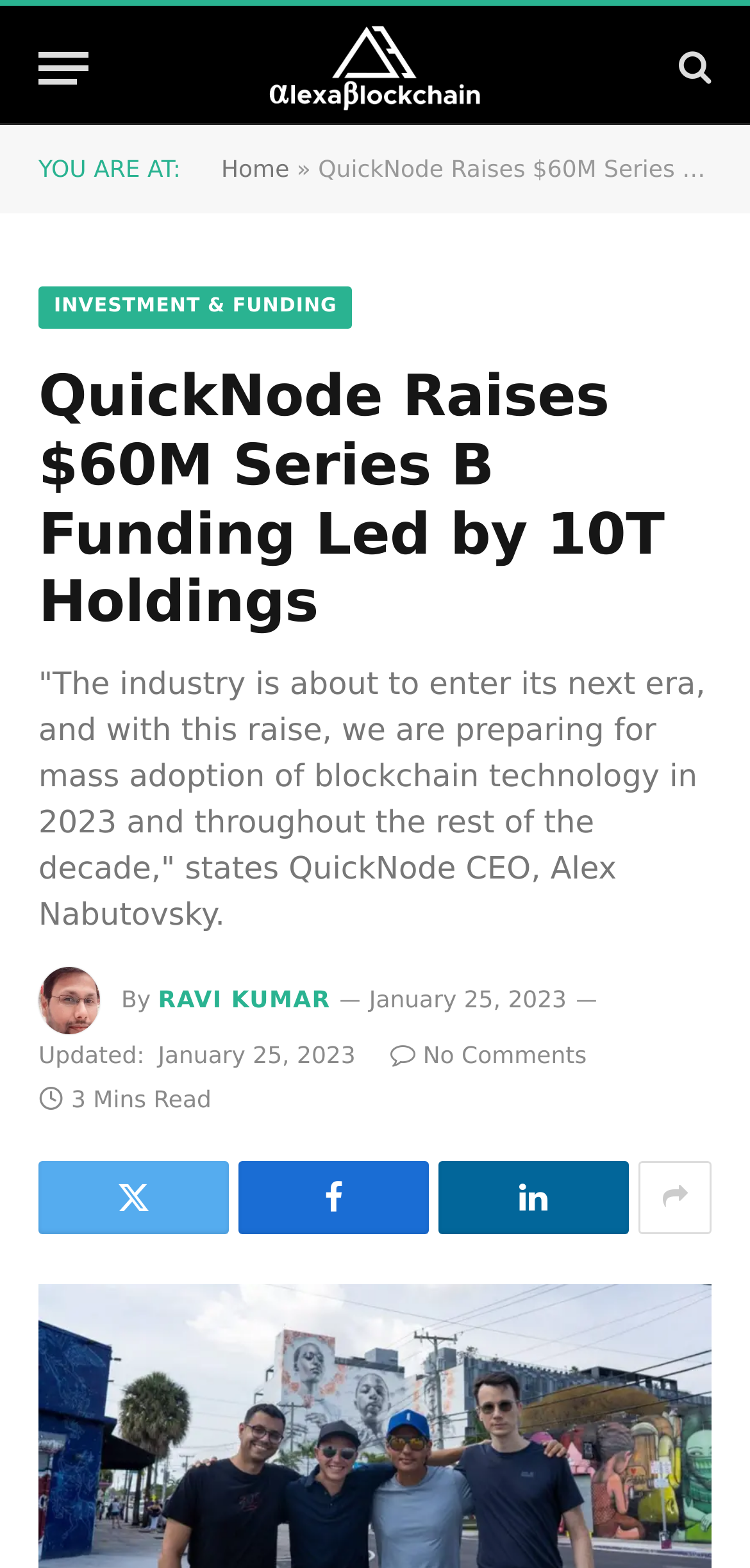Determine the bounding box coordinates for the area you should click to complete the following instruction: "View the article by RAVI KUMAR".

[0.211, 0.629, 0.441, 0.646]